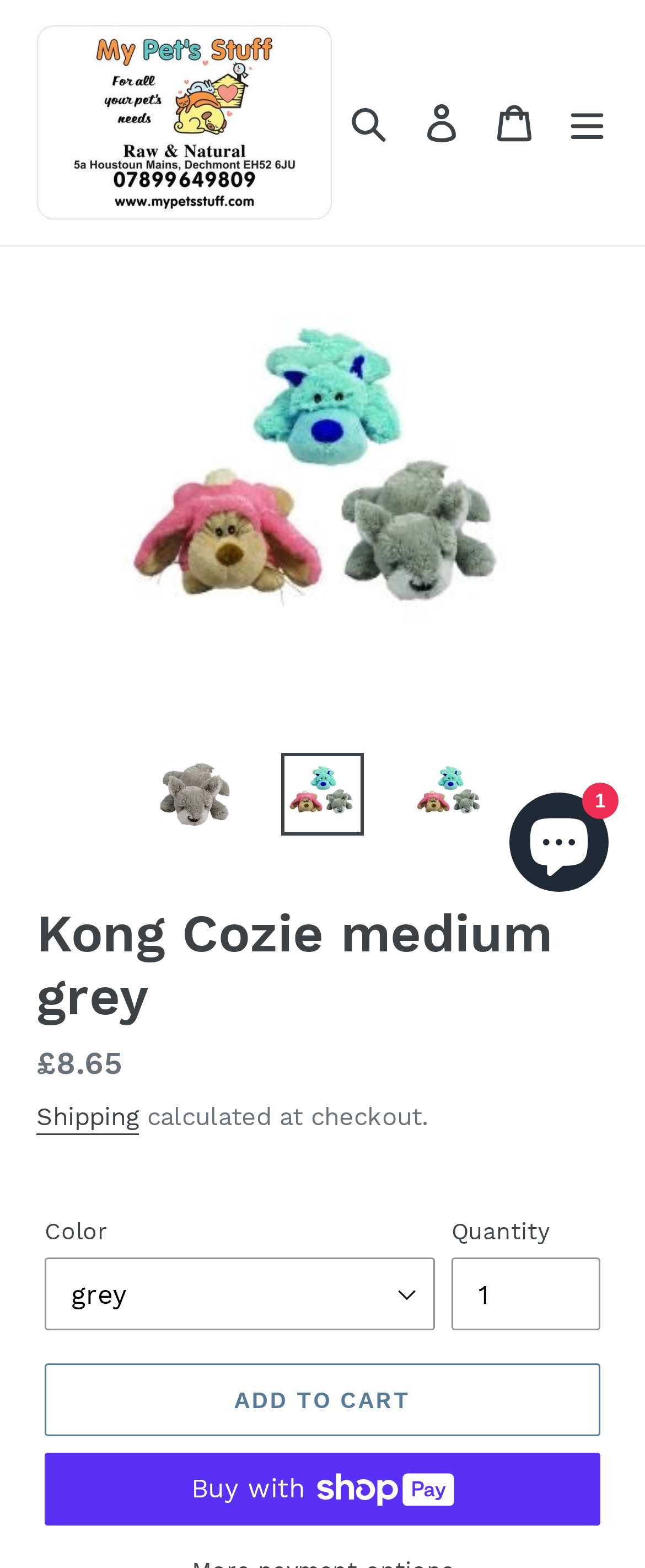Please determine the bounding box coordinates of the section I need to click to accomplish this instruction: "Log in to the account".

[0.628, 0.054, 0.741, 0.101]